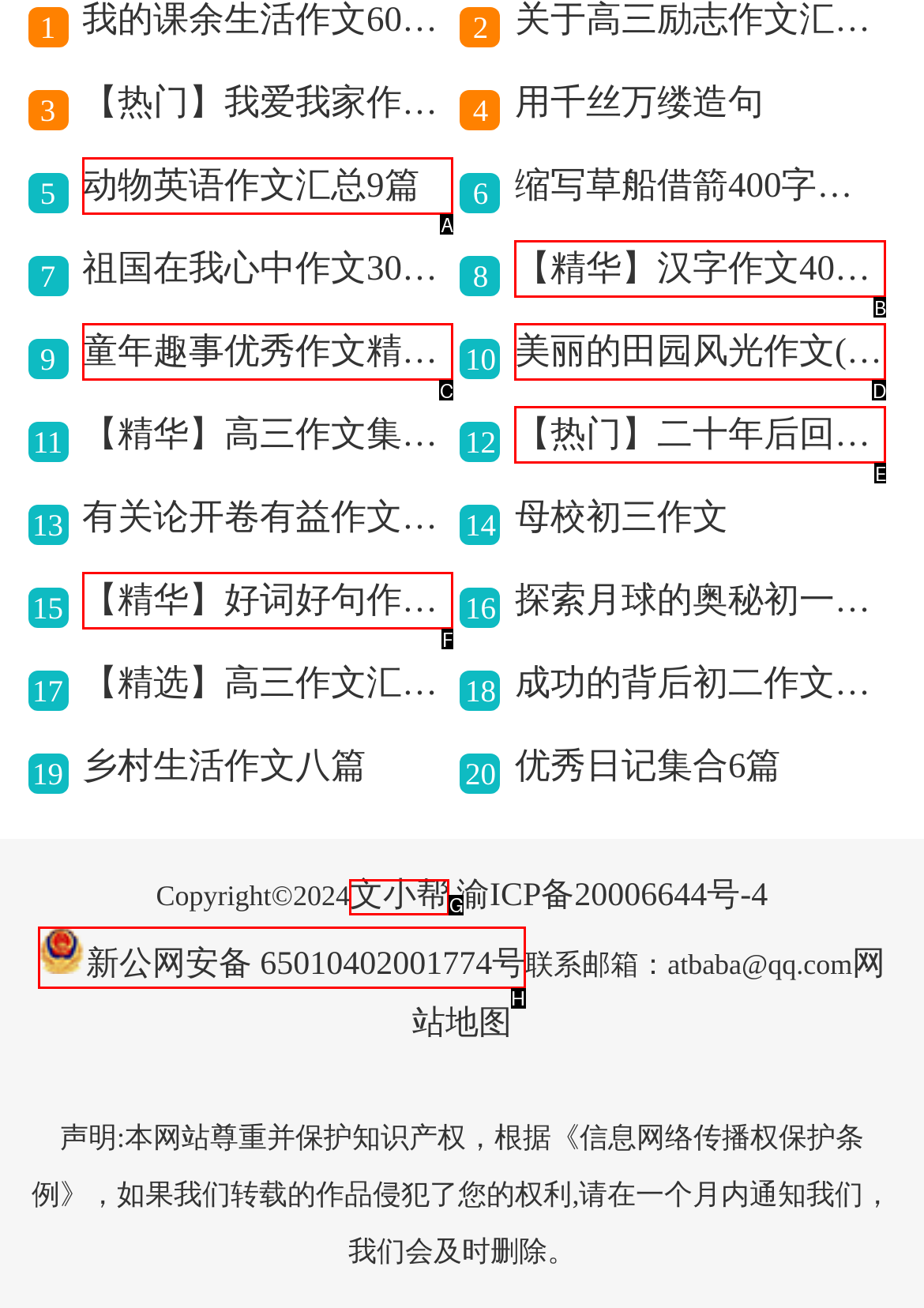Point out the HTML element that matches the following description: 新公网安备 65010402001774号
Answer with the letter from the provided choices.

H